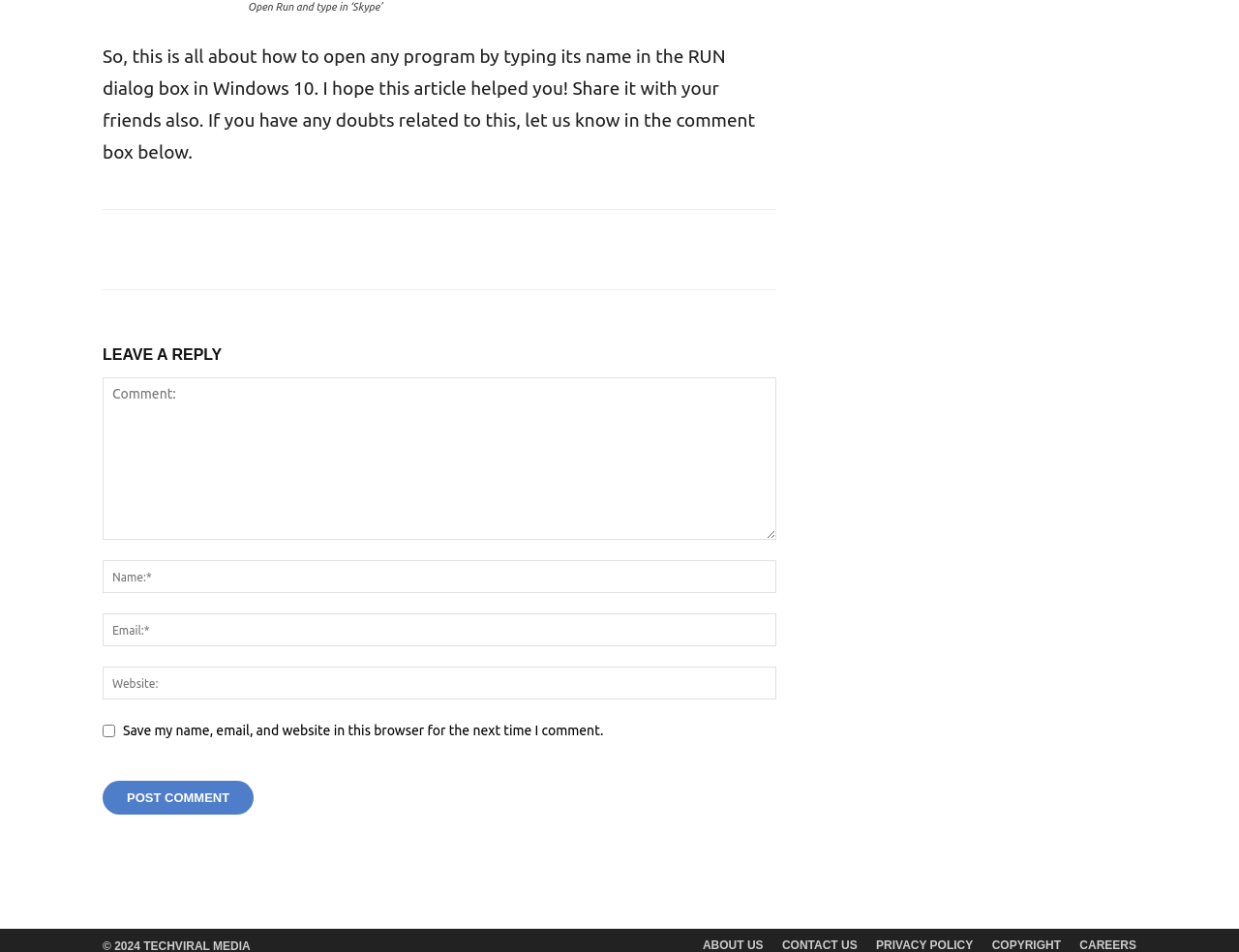Using the information in the image, could you please answer the following question in detail:
What is the label of the first textbox in the comment section?

The first textbox in the comment section has a label 'Comment:' which is indicated by the OCR text 'Comment:' with a bounding box coordinate of [0.083, 0.396, 0.627, 0.567].